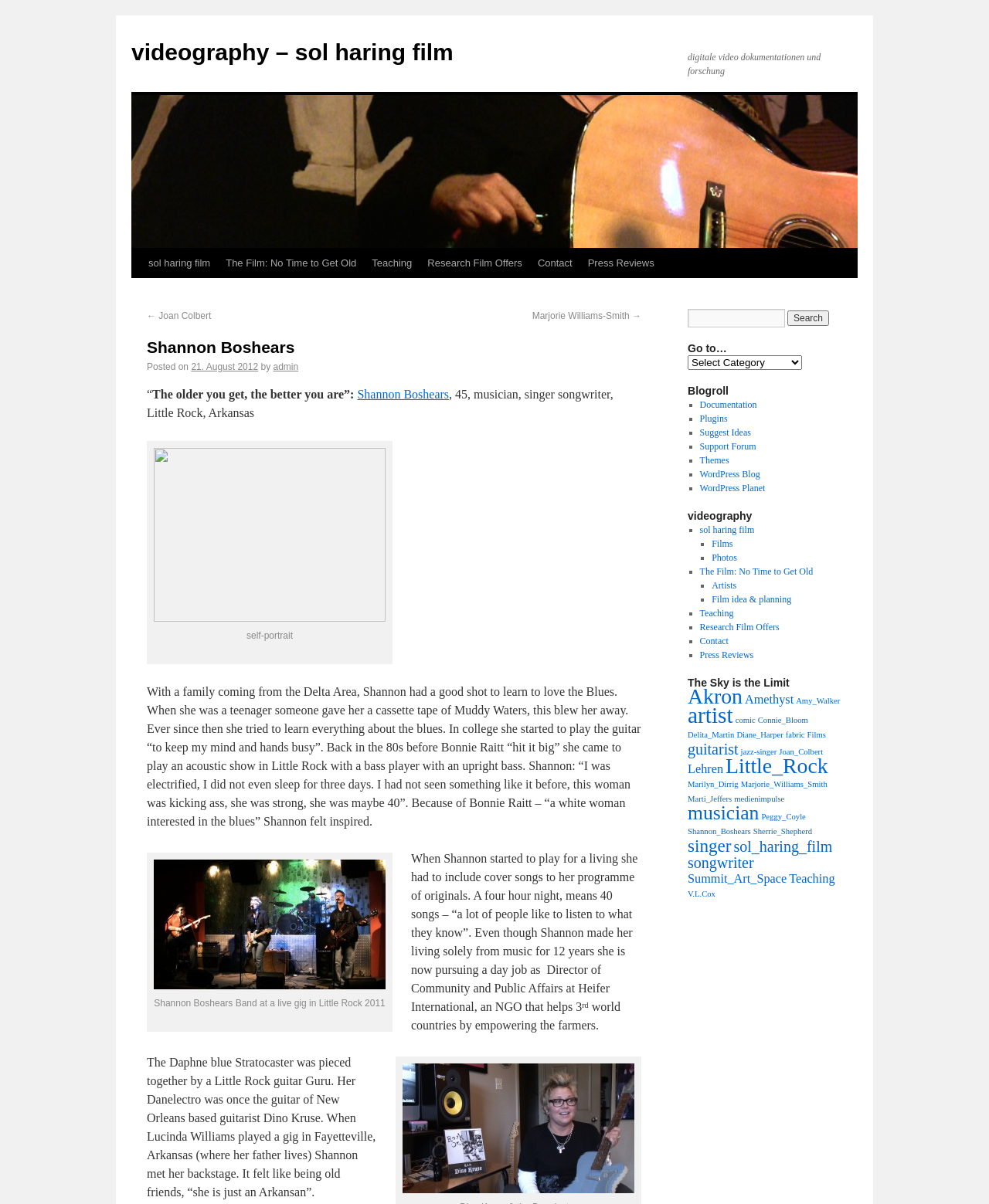Analyze and describe the webpage in a detailed narrative.

This webpage is about Shannon Boshears, a musician, singer-songwriter, and videographer. At the top, there is a link to "videography – sol haring film" and a heading with the title "Shannon Boshears". Below the title, there is a brief description in German, "digitale video dokumentationen und forschung".

The main content of the page is divided into two sections. On the left side, there are several links to different pages, including "The Film: No Time to Get Old", "Teaching", "Research Film Offers", "Contact", and "Press Reviews". There are also two links to navigate to other pages, "← Joan Colbert" and "Marjorie Williams-Smith →".

On the right side, there is a biography of Shannon Boshears, which includes her background, music career, and current job as the Director of Community and Public Affairs at Heifer International. The biography is accompanied by two images, one of which is a self-portrait, and another is a photo of Shannon Boshears Band at a live gig in Little Rock 2011.

At the bottom of the page, there are several sections, including a search bar, a heading "Go to…", a combobox, and a list of links under the heading "Blogroll". There are also several links to other pages, including "Documentation", "Plugins", "Suggest Ideas", "Support Forum", "Themes", "WordPress Blog", and "WordPress Planet". Additionally, there is a section with links to videography-related pages, including "sol haring film", "Films", "Photos", "The Film: No Time to Get Old", "Artists", "Film idea & planning", "Teaching", "Research Film Offers", "Contact", and "Press Reviews".